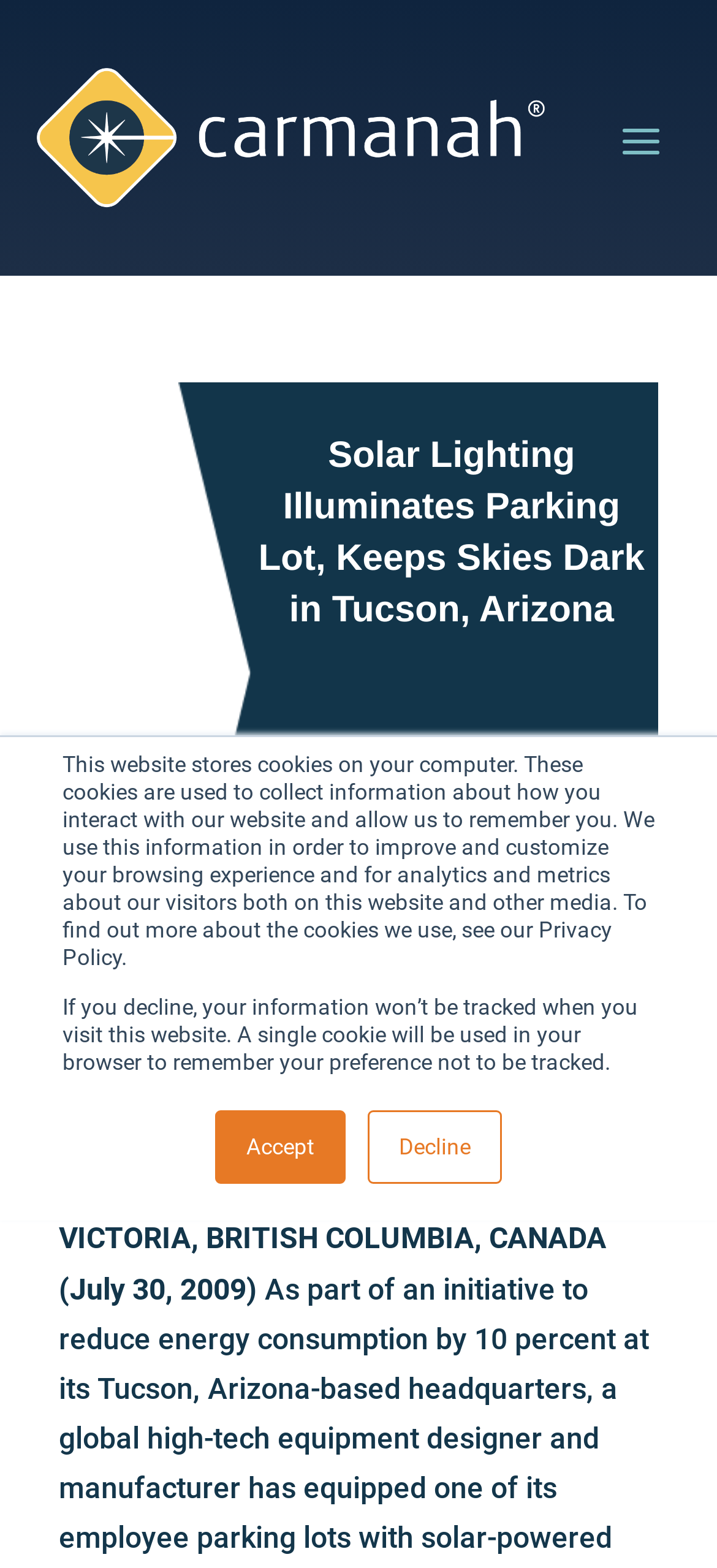By analyzing the image, answer the following question with a detailed response: What is the content of the image on the webpage?

I found an image element on the webpage, but there is no description or text associated with it, so I couldn't determine what the content of the image is.